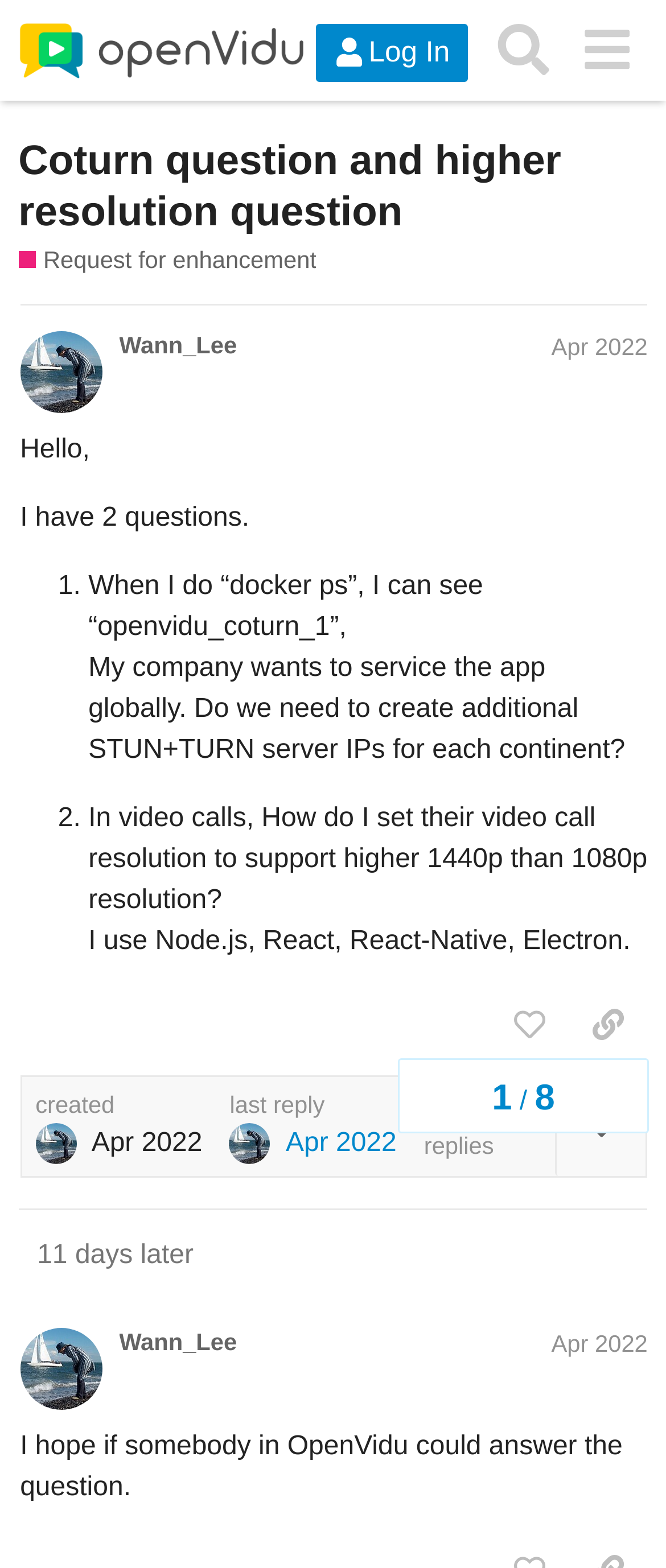How many replies does the post have?
Use the information from the screenshot to give a comprehensive response to the question.

The number of replies can be found at the bottom of the post, which is indicated by the text '7 replies'. This indicates that the post has 7 replies.